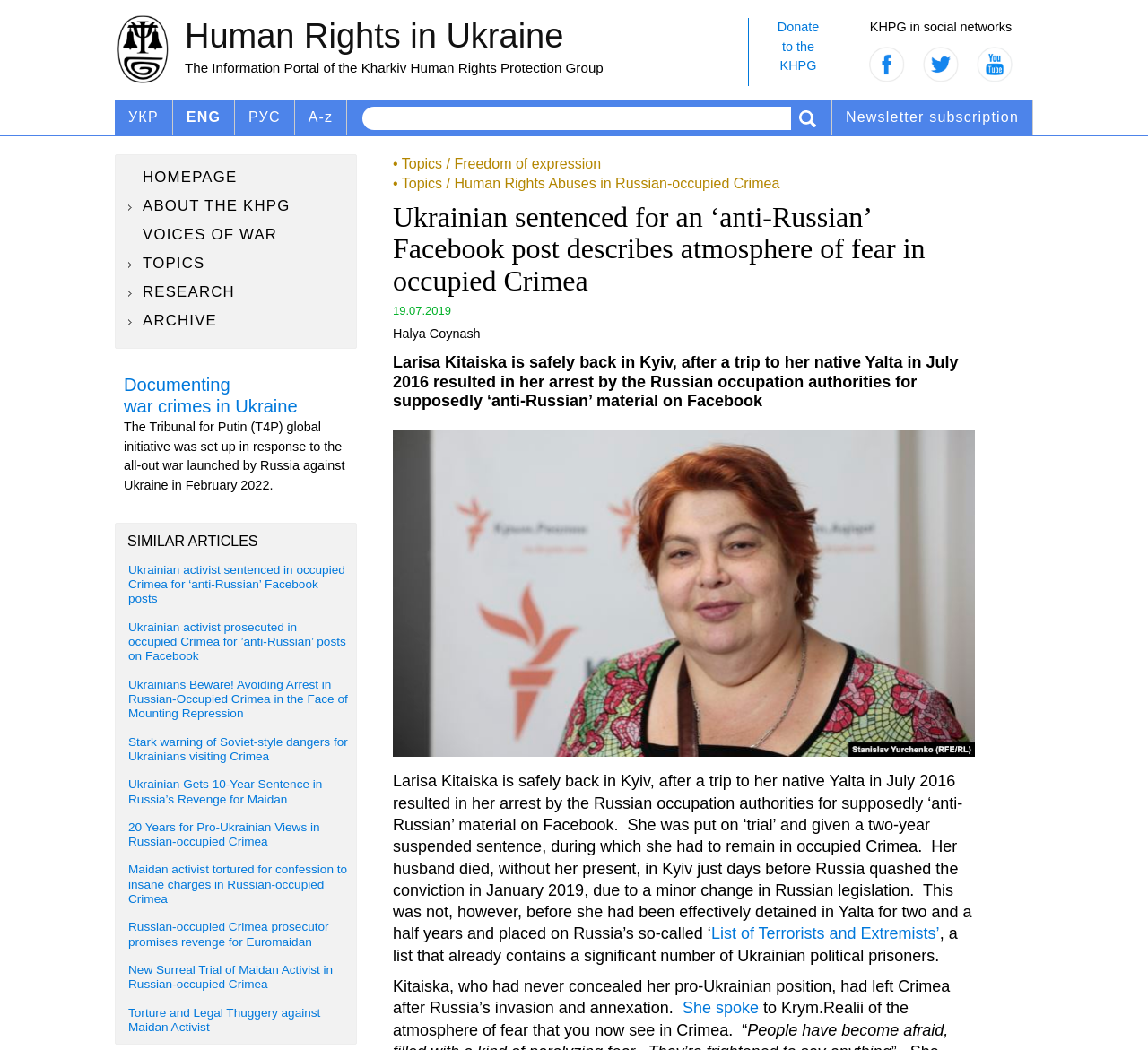Summarize the webpage with intricate details.

This webpage is about human rights in Ukraine, specifically focusing on the story of Larisa Kitaiska, a Ukrainian who was arrested and sentenced for an "anti-Russian" Facebook post in occupied Crimea. 

At the top of the page, there are social media links, including Facebook, Twitter, and YouTube, accompanied by their respective icons. Below these links, there is a donation link to the KHPG (Kharkiv Human Rights Protection Group) and a link to the organization's homepage. 

On the left side of the page, there is a table with language options, including Ukrainian, English, and Russian, as well as a link to subscribe to a newsletter. 

The main content of the page is divided into sections. The first section is a heading that reads "Ukrainian sentenced for an ‘anti-Russian’ Facebook post describes atmosphere of fear in occupied Crimea." Below this heading, there is a date, "19.07.2019," and the author's name, "Halya Coynash." 

The main article is a detailed account of Larisa Kitaiska's experience, including her arrest, trial, and sentence. The text is accompanied by an image. 

On the right side of the page, there are links to similar articles, including "Ukrainian activist sentenced in occupied Crimea for ‘anti-Russian’ Facebook posts" and "Torture and Legal Thuggery against Maidan Activist." 

At the bottom of the page, there are links to topics, including "Freedom of expression" and "Human Rights Abuses in Russian-occupied Crimea."